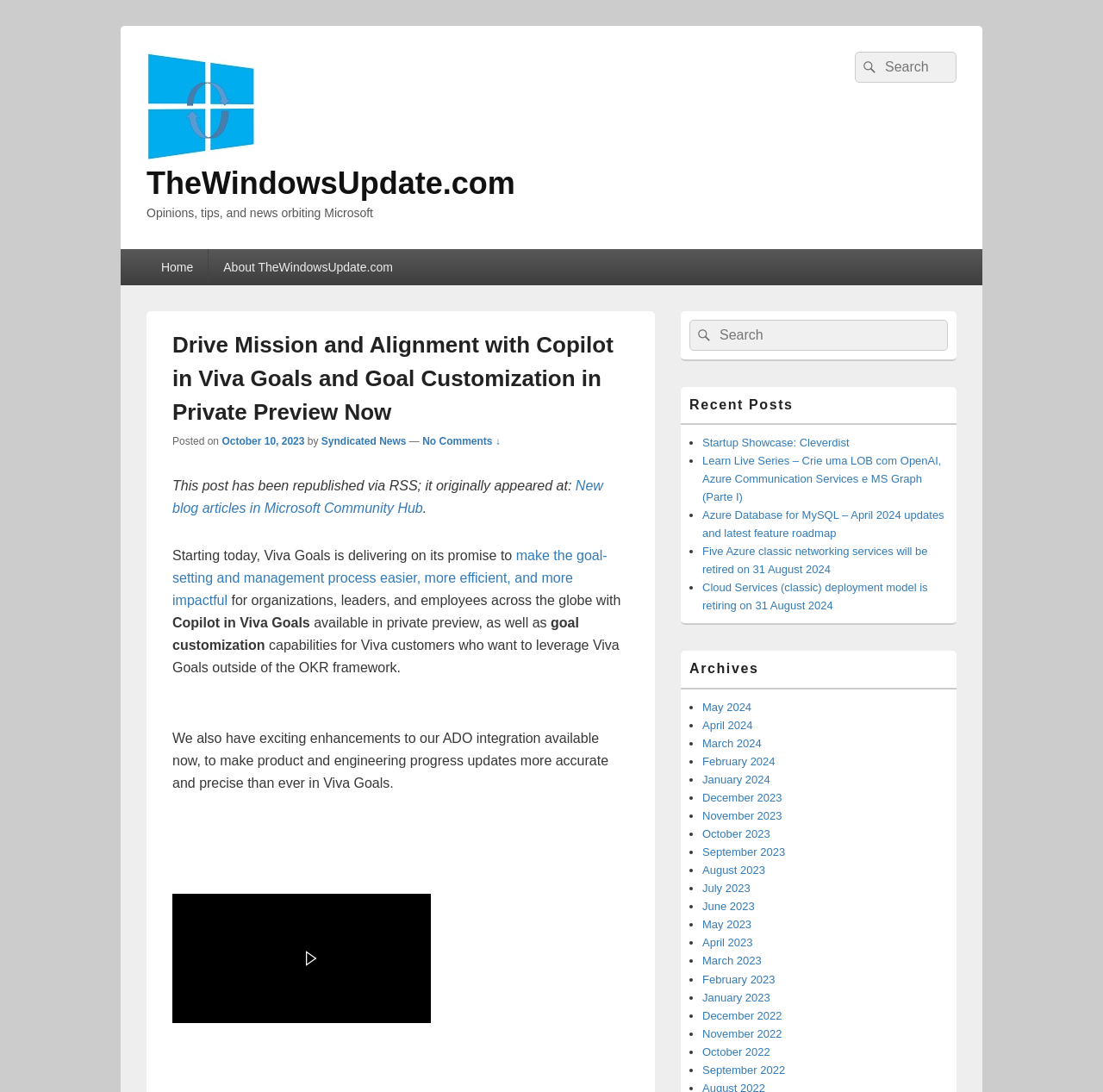Determine the heading of the webpage and extract its text content.

Drive Mission and Alignment with Copilot in Viva Goals and Goal Customization in Private Preview Now